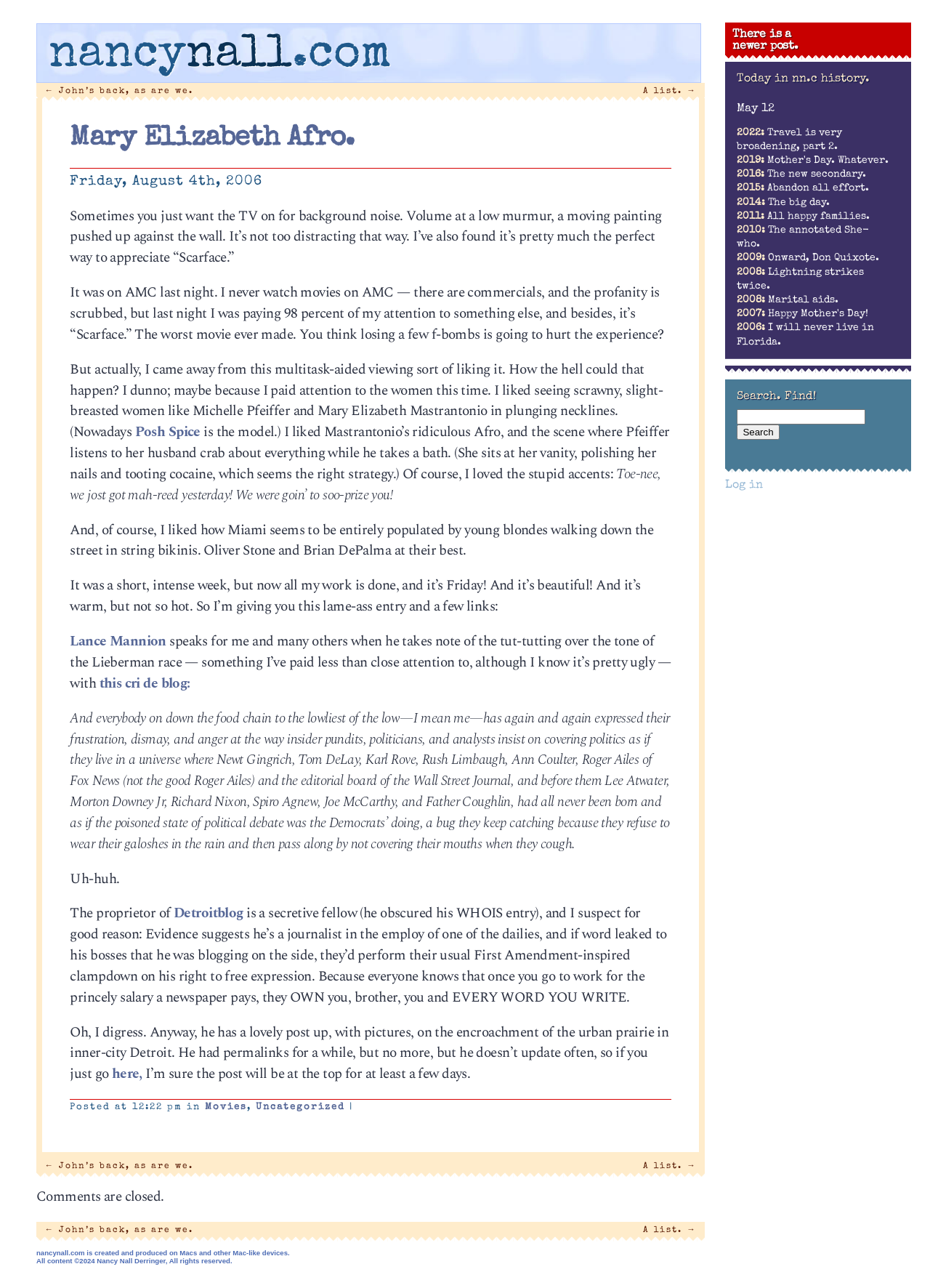Determine the bounding box coordinates of the clickable region to carry out the instruction: "View the list of previous posts".

[0.692, 0.067, 0.749, 0.074]